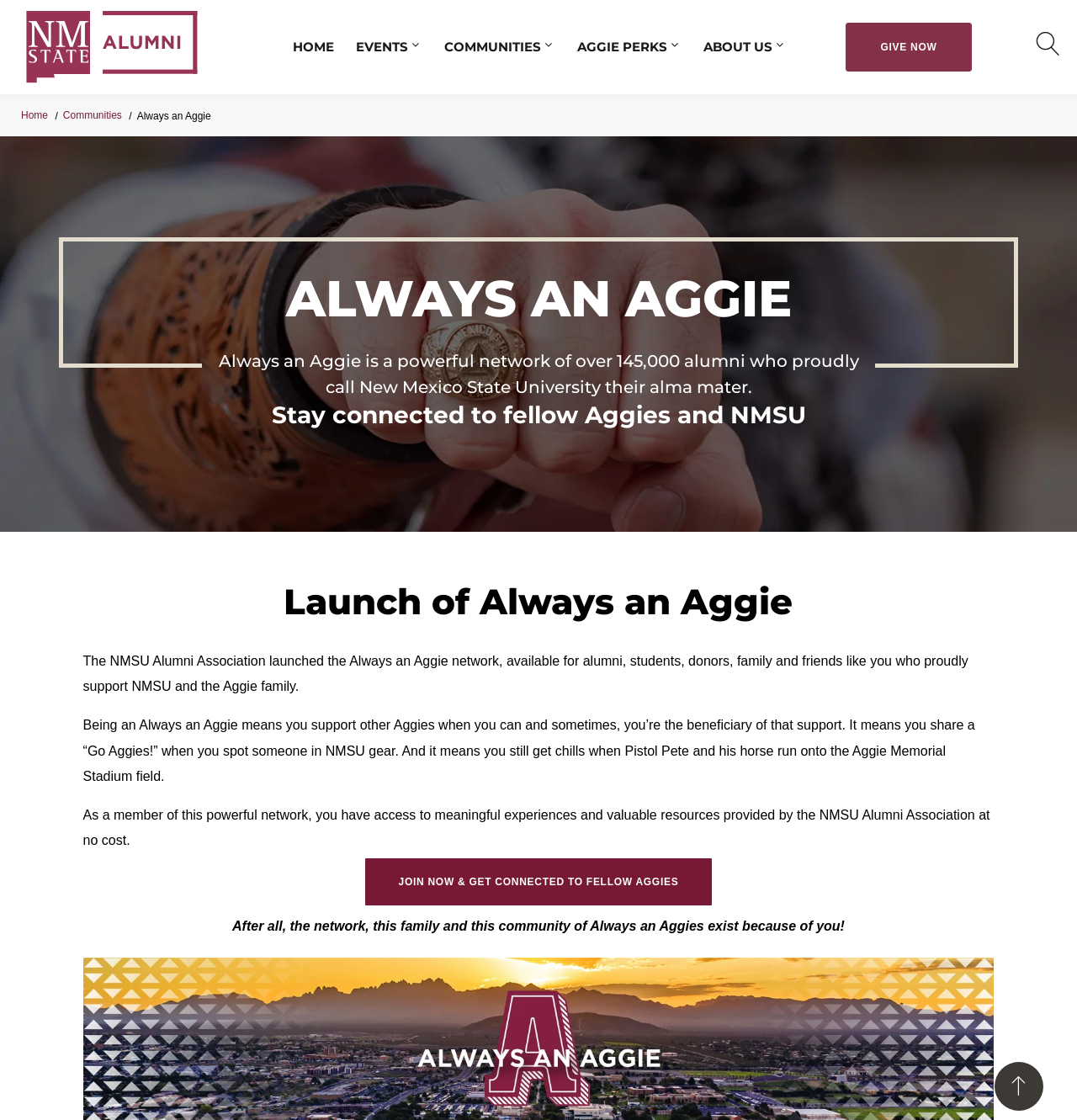What is the purpose of the Always an Aggie network?
Use the information from the image to give a detailed answer to the question.

I found the answer by reading the text that says 'Being an Always an Aggie means you support other Aggies when you can and sometimes, you’re the beneficiary of that support.' and 'As a member of this powerful network, you have access to meaningful experiences and valuable resources provided by the NMSU Alumni Association at no cost.' This suggests that the purpose of the Always an Aggie network is to connect alumni and provide support to NMSU.